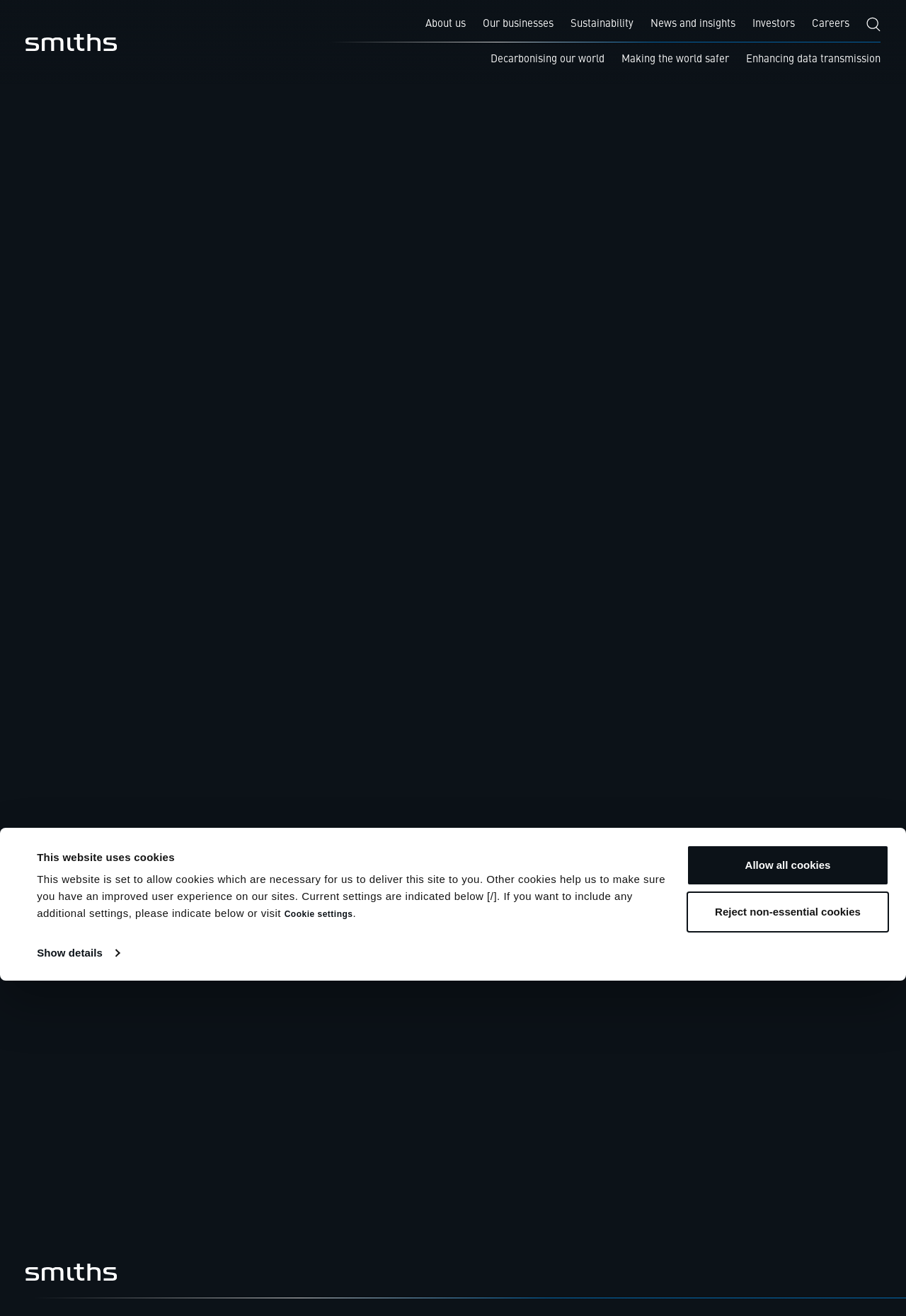Describe all visible elements and their arrangement on the webpage.

The webpage is about Smiths Group, a company that has sold its German ducting business. At the top of the page, there is a dialog box with a message about cookies, accompanied by two buttons to reject or allow non-essential cookies. Below this, there is a logo of Smiths Group Plc, followed by a navigation menu with links to various sections of the website, including "About us", "Our businesses", "Sustainability", "News and insights", "Investors", and "Careers". 

On the left side of the page, there is a breadcrumb navigation menu showing the current location of the user, with links to "Home", "News and insights", "News", and "2003". 

The main content of the page is an article about Smiths Group selling its German ducting business, with a heading "Smiths Sells German Ducting Business" and several paragraphs of text describing the details of the sale. The article is dated "14 AUGUST 2003". 

Below the article, there is a section titled "Related articles" with three news articles, each with a heading, a brief summary, and a link to read more. The articles are accompanied by images, and each has a call-to-action arrow icon. 

At the bottom of the page, there is a link to sign up for updates, accompanied by a call-to-action arrow icon. There is also a second instance of the Smiths Group Plc logo.